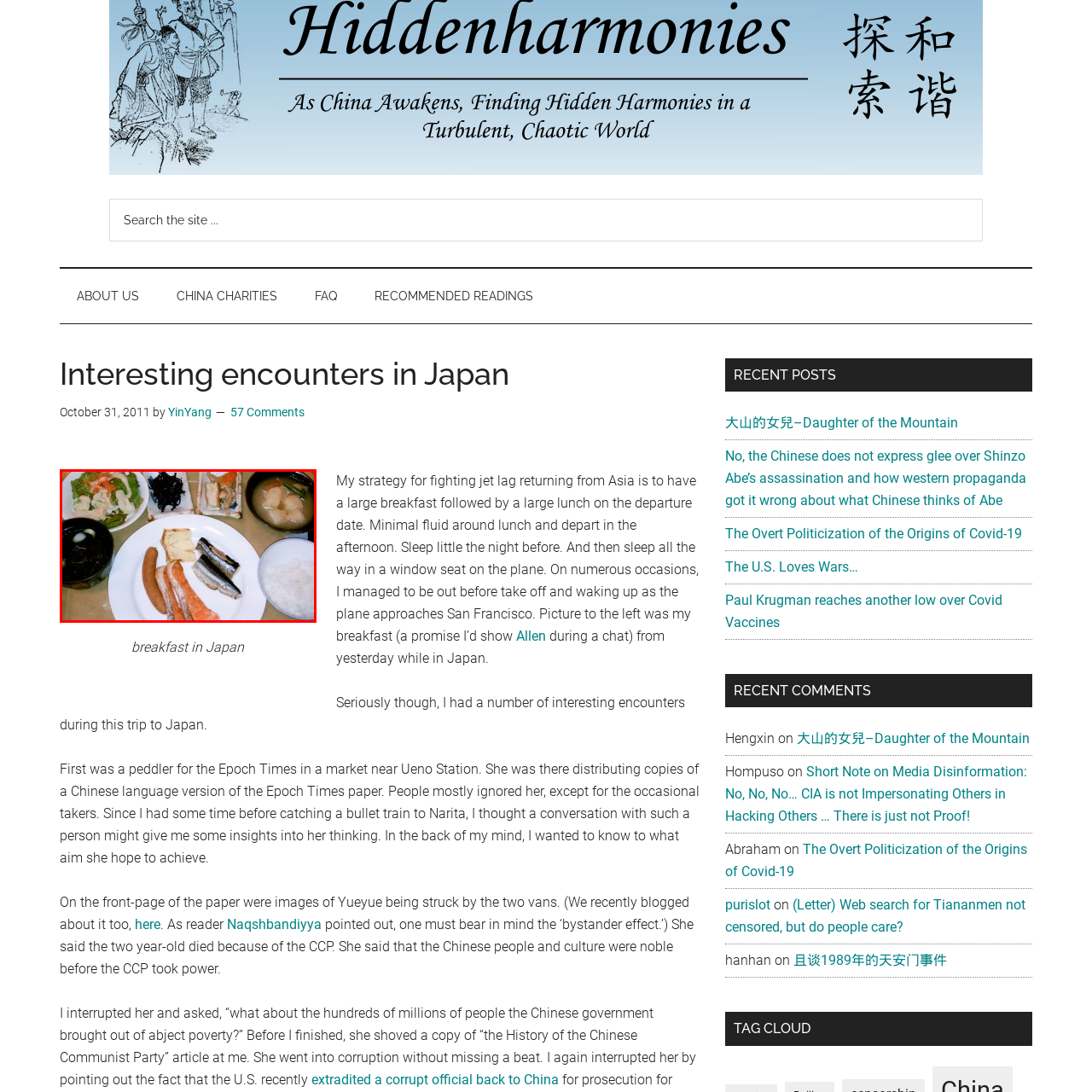Thoroughly describe the scene captured inside the red-bordered section of the image.

The image showcases a traditional Japanese breakfast, beautifully arranged on a plate. The meal includes a variety of colorful and nutritious components: slices of grilled salmon and sardines, a piece of golden-brown tamagoyaki (Japanese omelette), and sausage links. Accompanying the main plate is a serving of fluffy white rice in a smaller bowl. Various side dishes complement the meal; to the left, there is a fresh green salad, likely featuring a mix of vegetables, while a bowl of miso soup sits on the right, containing root vegetables. Additionally, a dish in the background appears to have seafood and perhaps tofu, further enhancing the diversity of flavors. This breakfast not only exhibits the aesthetic beauty of Japanese cuisine but also embodies a balance of proteins, vegetables, and carbohydrates, highlighting the culture's emphasis on healthful eating.